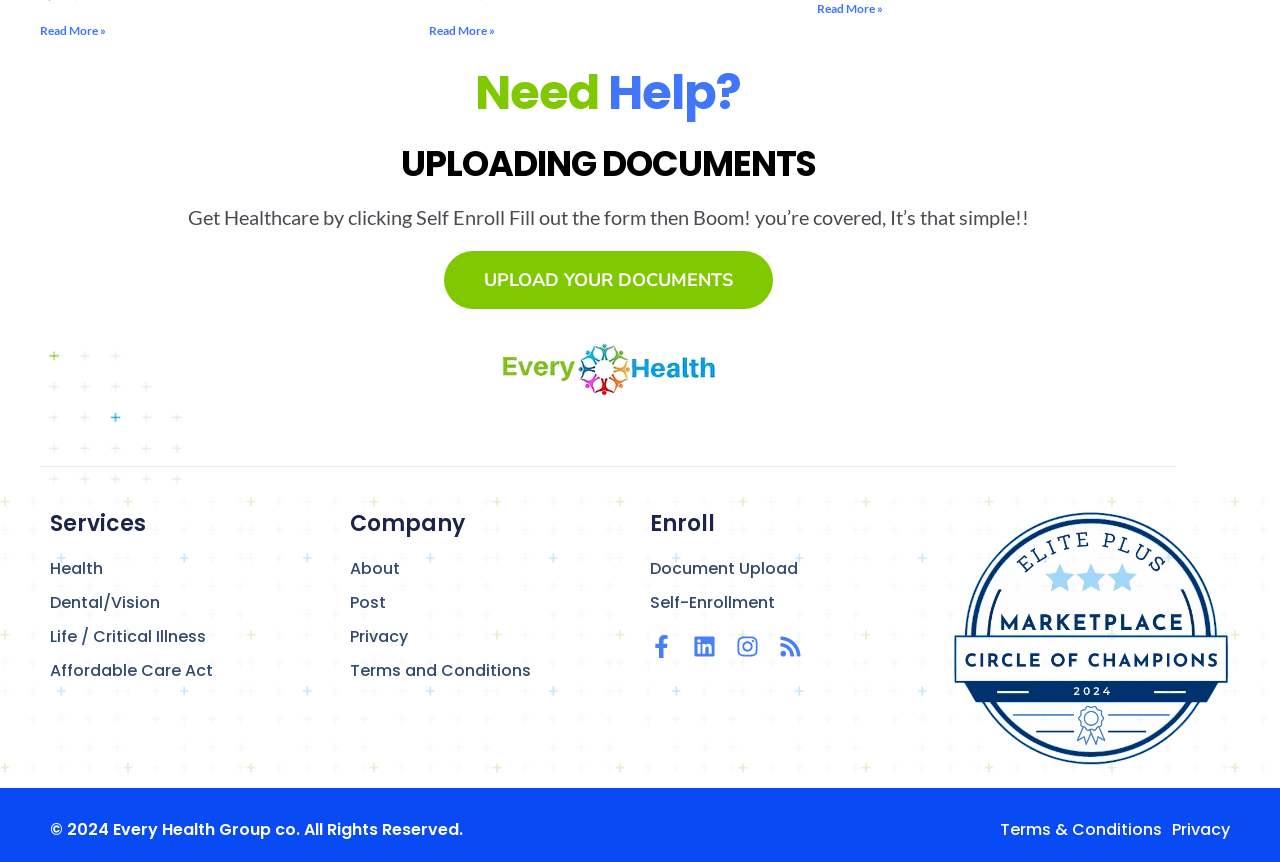How can users enroll for healthcare?
Based on the screenshot, provide a one-word or short-phrase response.

Self-Enrollment